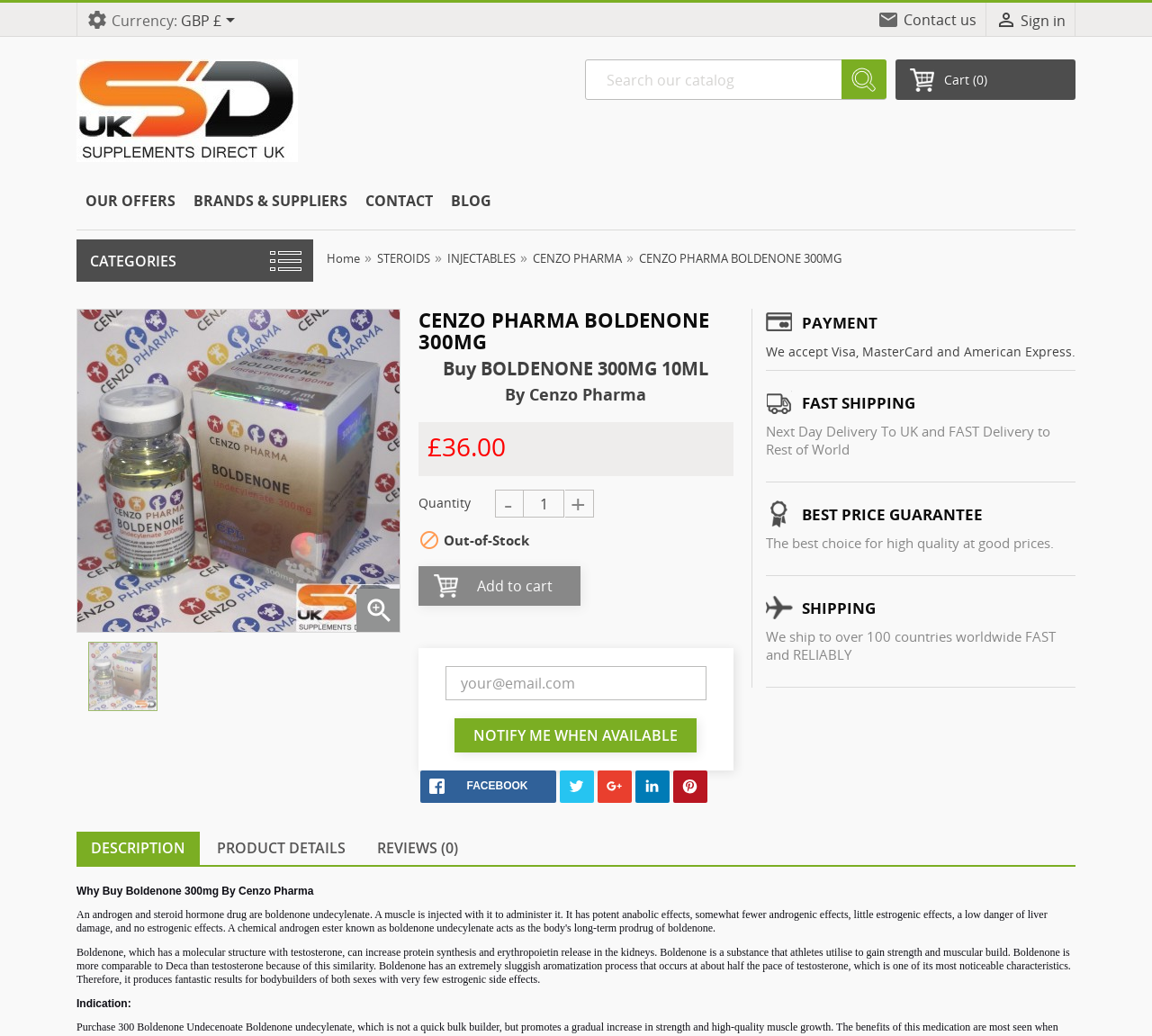Offer a meticulous description of the webpage's structure and content.

This webpage is an e-commerce platform selling anabolic steroids, specifically Boldenone 300mg by Cenzo Pharma. At the top, there is a header section with a settings icon, a currency dropdown menu, and a sign-in link. Below that, there is a search bar and a cart icon with a count of zero items.

The main content area is divided into sections. On the left, there is a category menu with links to Home, Steroids, Injectables, and Cenzo Pharma. On the right, there is a product description section with a heading "CENZO PHARMA BOLDENONE 300MG" and an image of the product. Below that, there is a section with the product name, price (£36.00), and a quantity selector. The product is currently out of stock, and there is a "Notify me when available" button.

Further down, there are social media links to Facebook and other platforms, followed by a section highlighting the website's payment options, fast shipping, best price guarantee, and worldwide shipping.

The next section has links to product details, reviews, and a description of the product. The description explains the benefits and characteristics of Boldenone, including its ability to increase protein synthesis and erythropoietin release, and its slow aromatization process.

Finally, there is an indication section that provides additional information about the product.